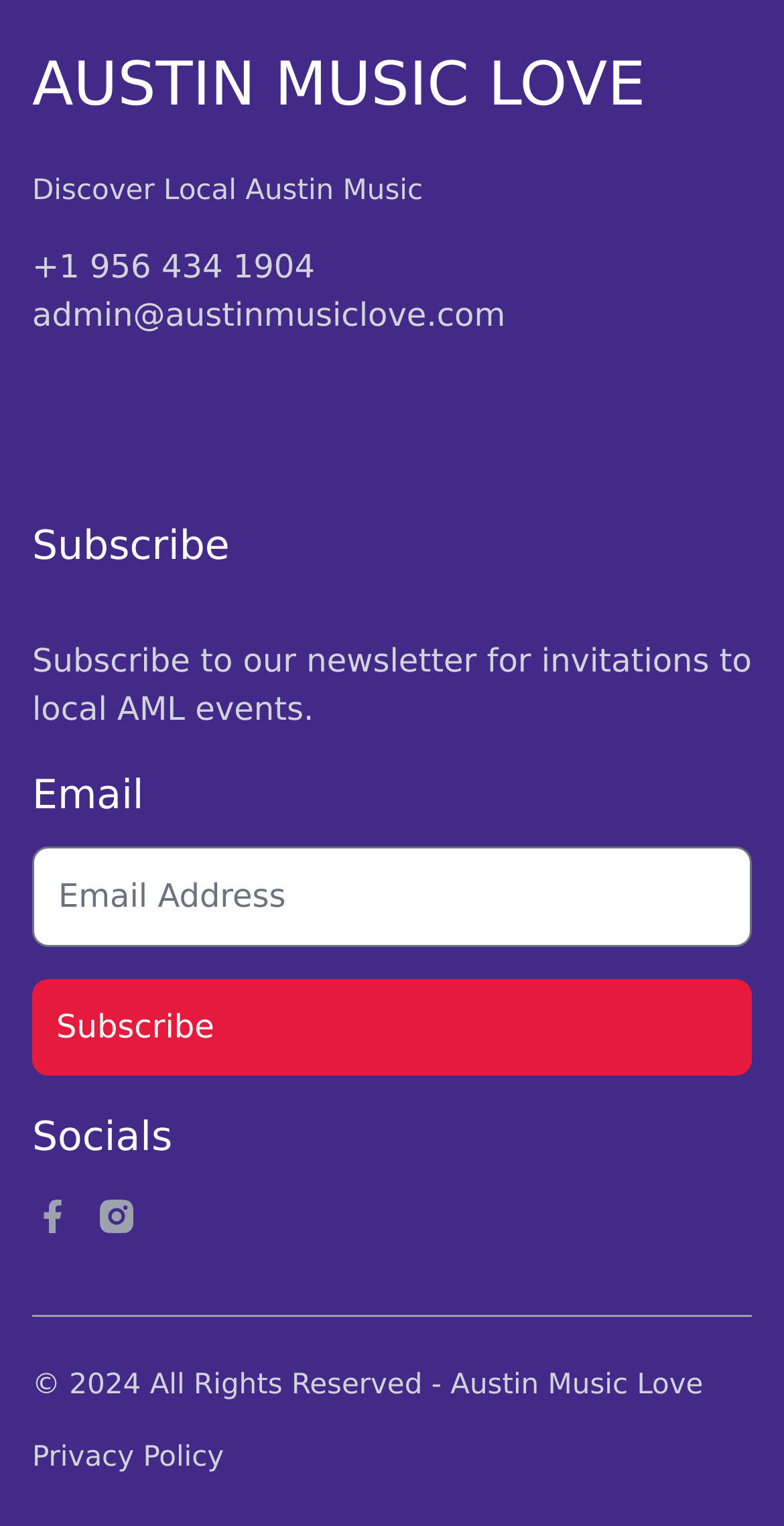Based on the element description, predict the bounding box coordinates (top-left x, top-left y, bottom-right x, bottom-right y) for the UI element in the screenshot: name="mauticform[email]" placeholder="Email Address"

[0.041, 0.555, 0.959, 0.621]